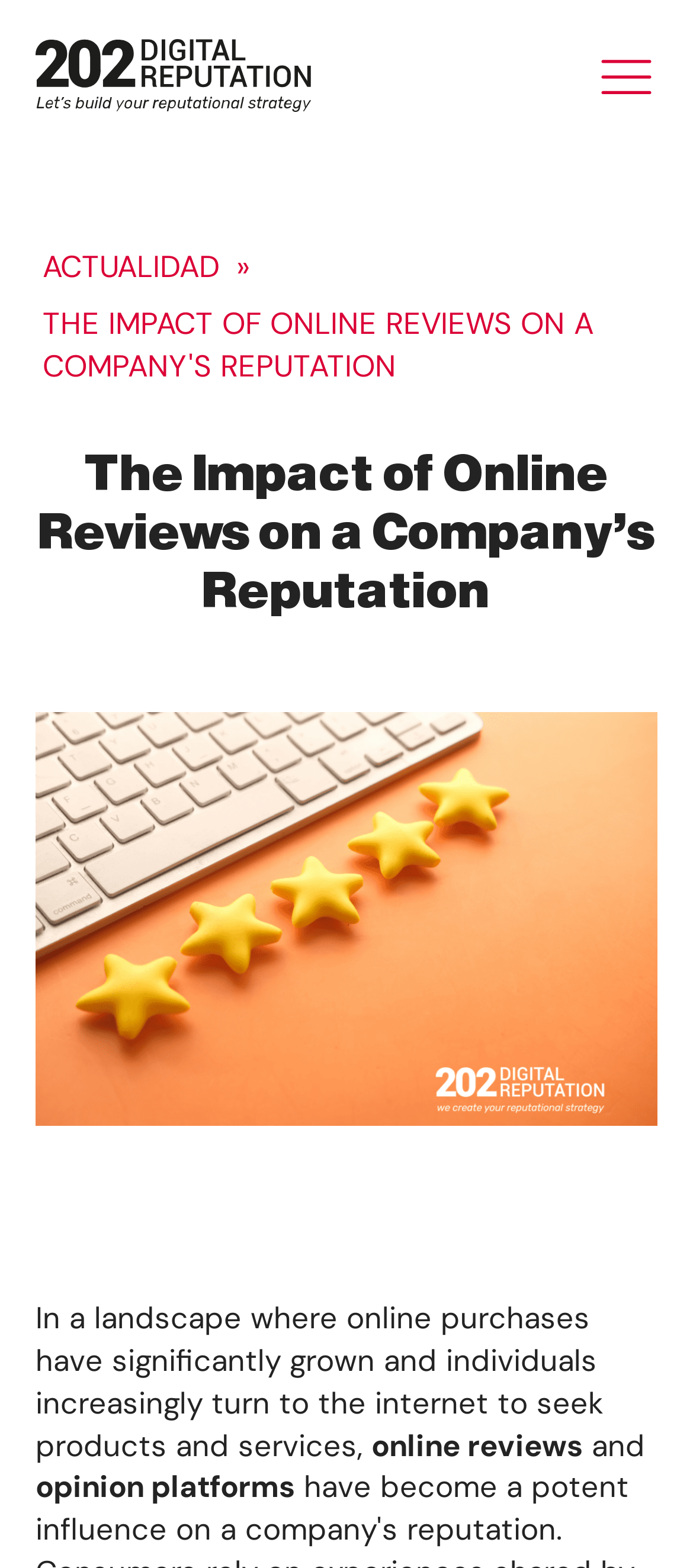Given the content of the image, can you provide a detailed answer to the question?
What is the image about?

The image is related to the topic of online reviews and reputation, as its description mentions 'The Impact of Online Reviews on a Company's Reputation: Managing Customer Opinions and Enhancing Reputation', which is the main topic of the article.